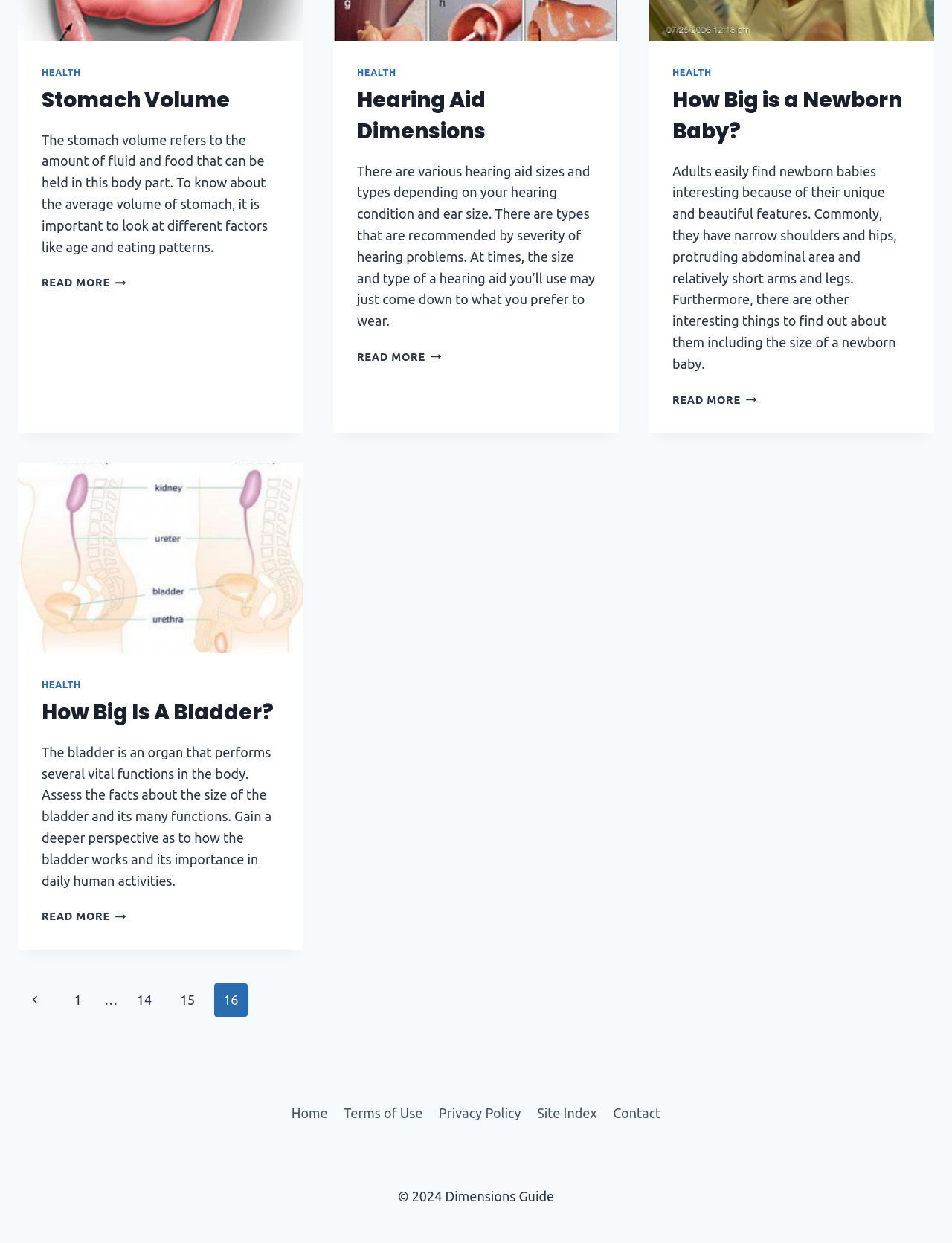Please identify the coordinates of the bounding box for the clickable region that will accomplish this instruction: "Learn about 'Hearing Aid Dimensions'".

[0.375, 0.282, 0.464, 0.292]